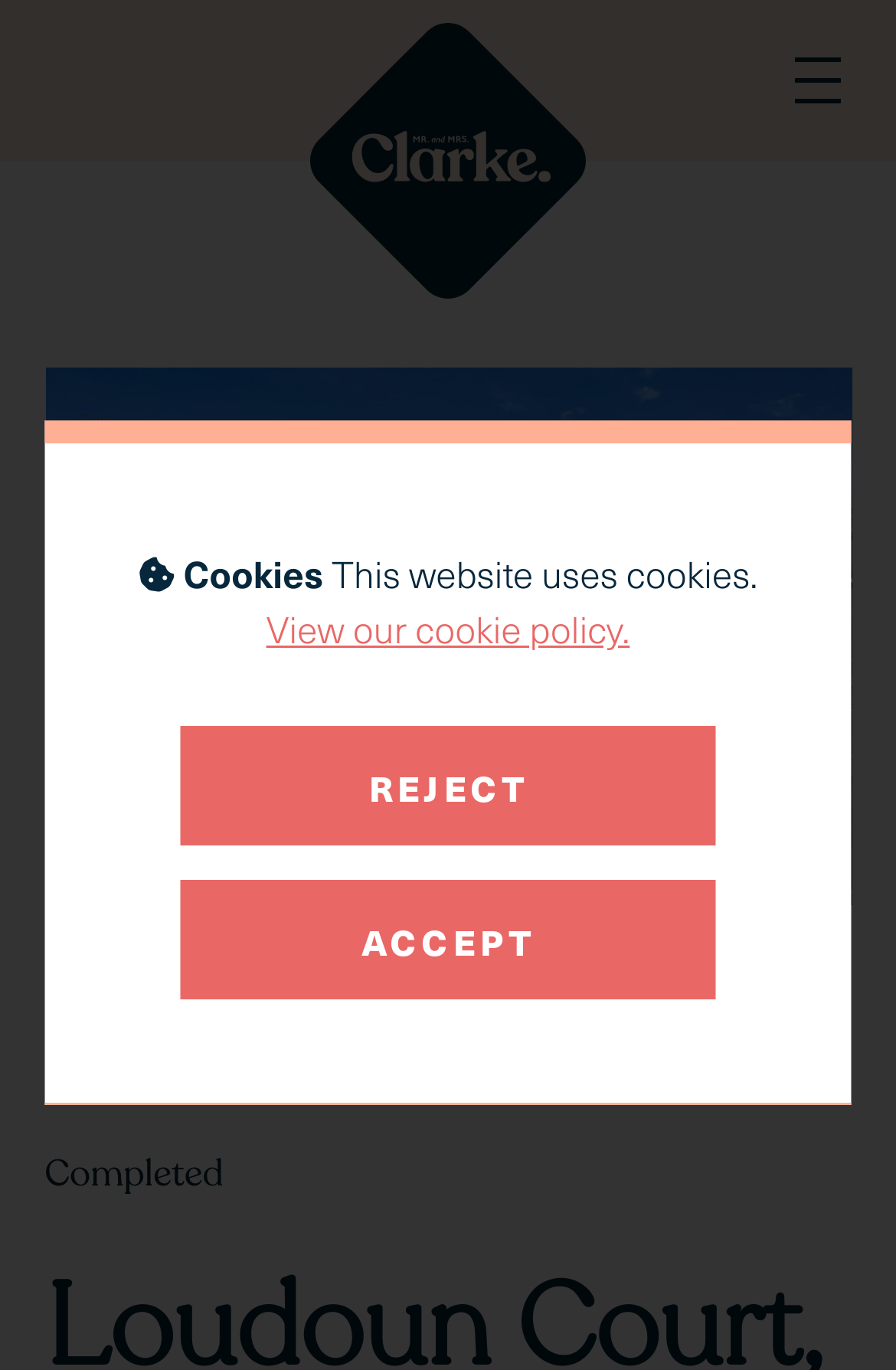Using the given element description, provide the bounding box coordinates (top-left x, top-left y, bottom-right x, bottom-right y) for the corresponding UI element in the screenshot: View our cookie policy.

[0.297, 0.439, 0.703, 0.48]